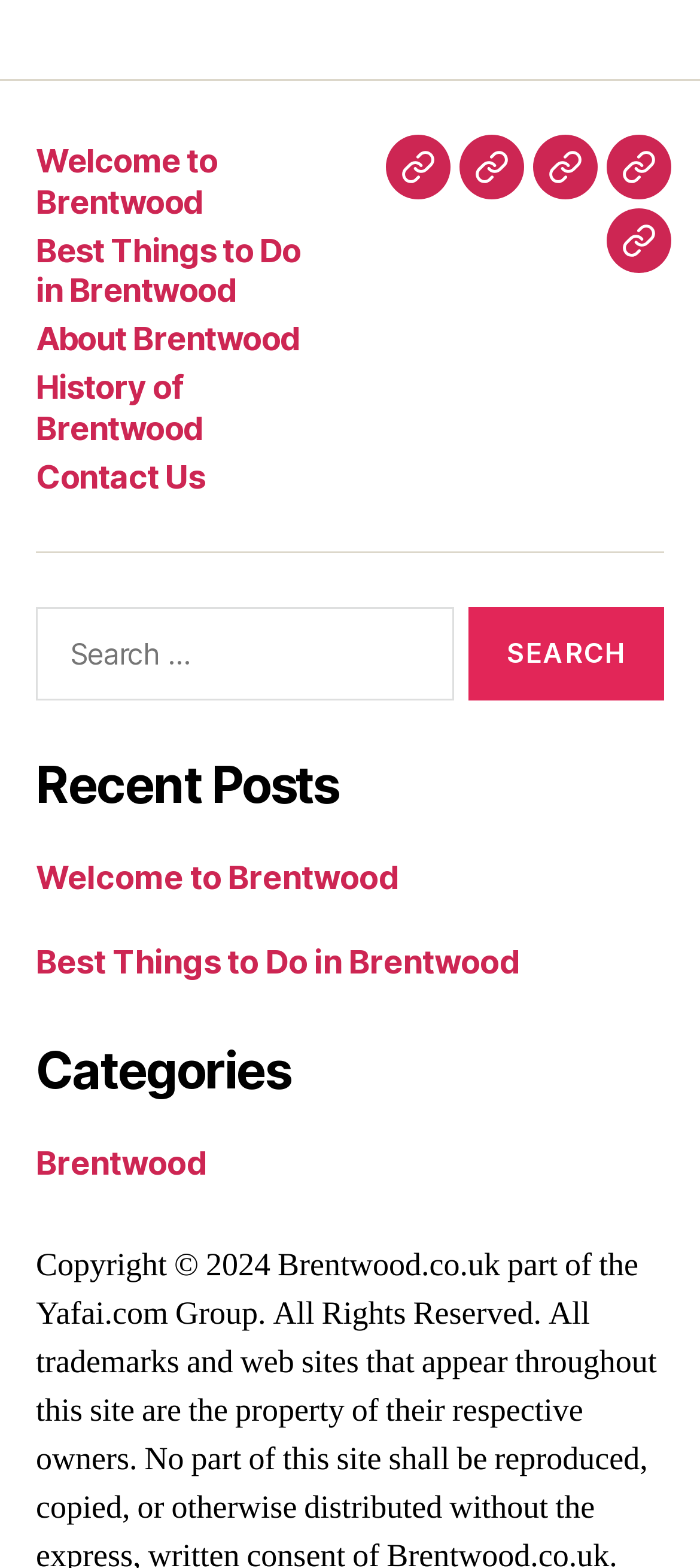Utilize the information from the image to answer the question in detail:
How many links are there in the 'Recent Posts' section?

There are two links in the 'Recent Posts' section: 'Welcome to Brentwood' and 'Best Things to Do in Brentwood'.